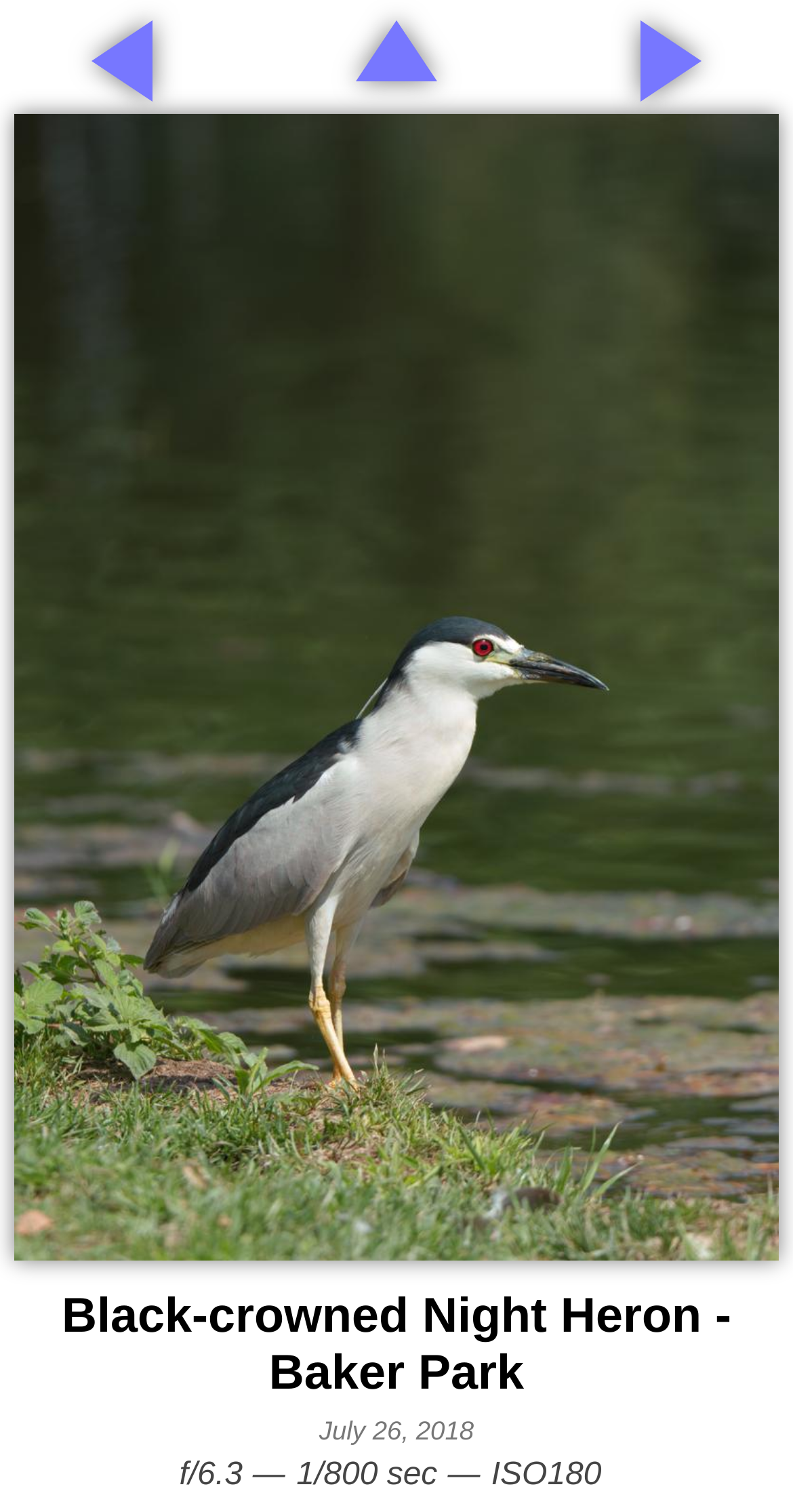Use a single word or phrase to answer the question:
What can be done with the current photo?

Display full sized image